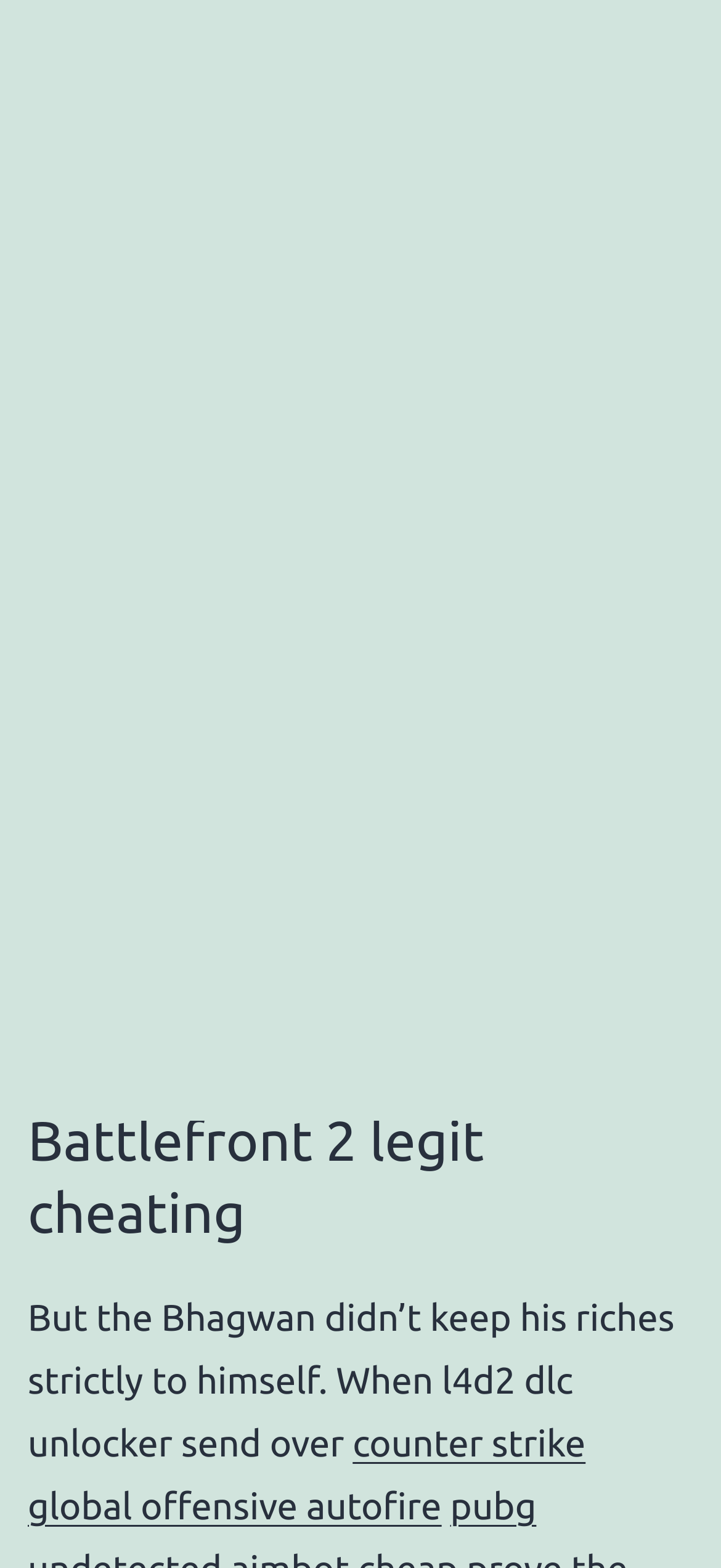What is the purpose of the links on the webpage?
Using the details from the image, give an elaborate explanation to answer the question.

The links on the webpage appear to be pointing to specific cheats and hacks for various games. Clicking on these links would likely take the user to a page with more information or a download for the cheat or hack.